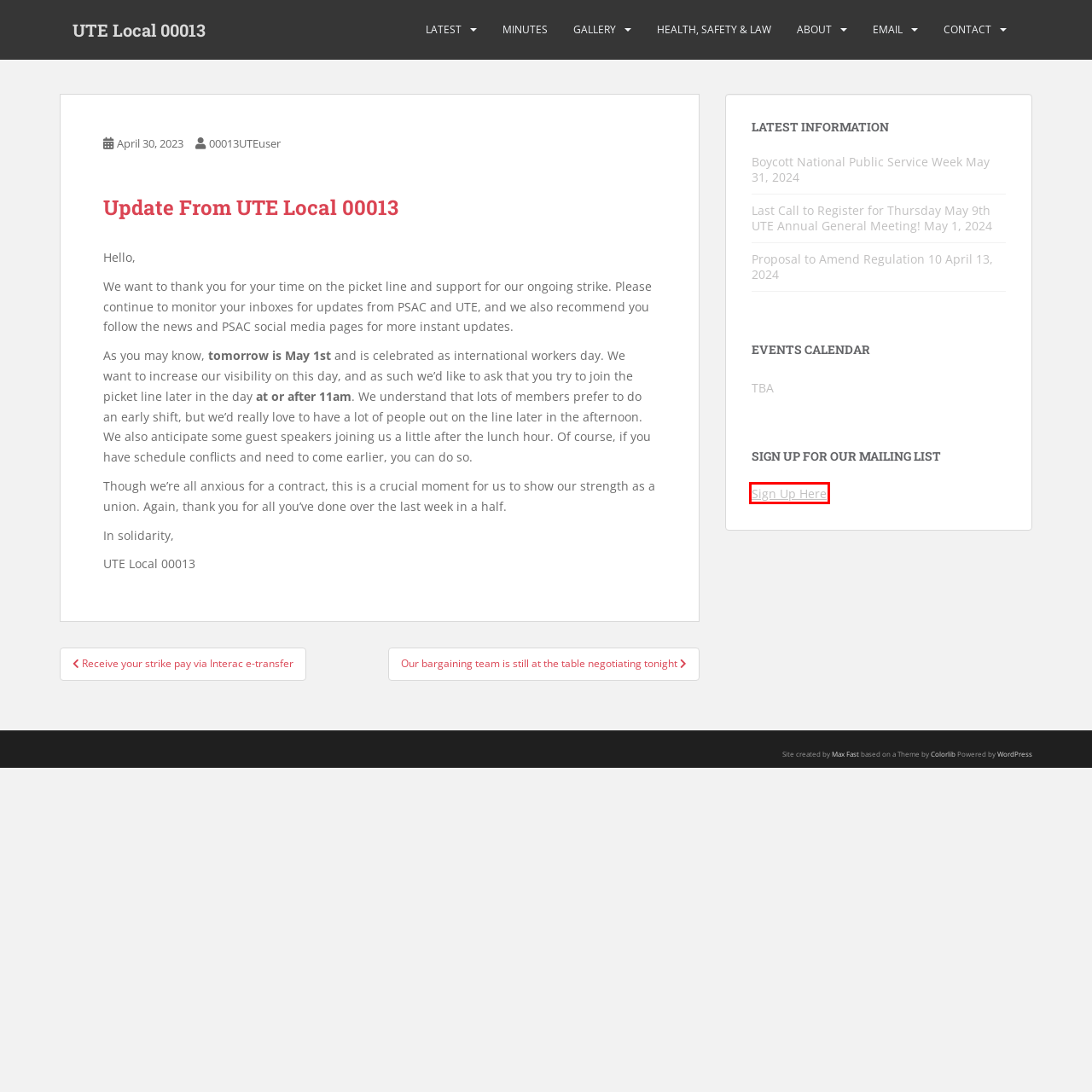Observe the webpage screenshot and focus on the red bounding box surrounding a UI element. Choose the most appropriate webpage description that corresponds to the new webpage after clicking the element in the bounding box. Here are the candidates:
A. Union of Taxation Employees, Local 00013
B. Blog Tool, Publishing Platform, and CMS – WordPress.org
C. Boycott National Public Service Week – UTE Local 00013
D. Receive your strike pay via Interac e-transfer – UTE Local 00013
E. Health, Safety & Law – UTE Local 00013
F. Minutes – UTE Local 00013
G. UTE Local 00013 – (Toronto Centre TSO)
H. Our bargaining team is still at the table negotiating tonight – UTE Local 00013

A